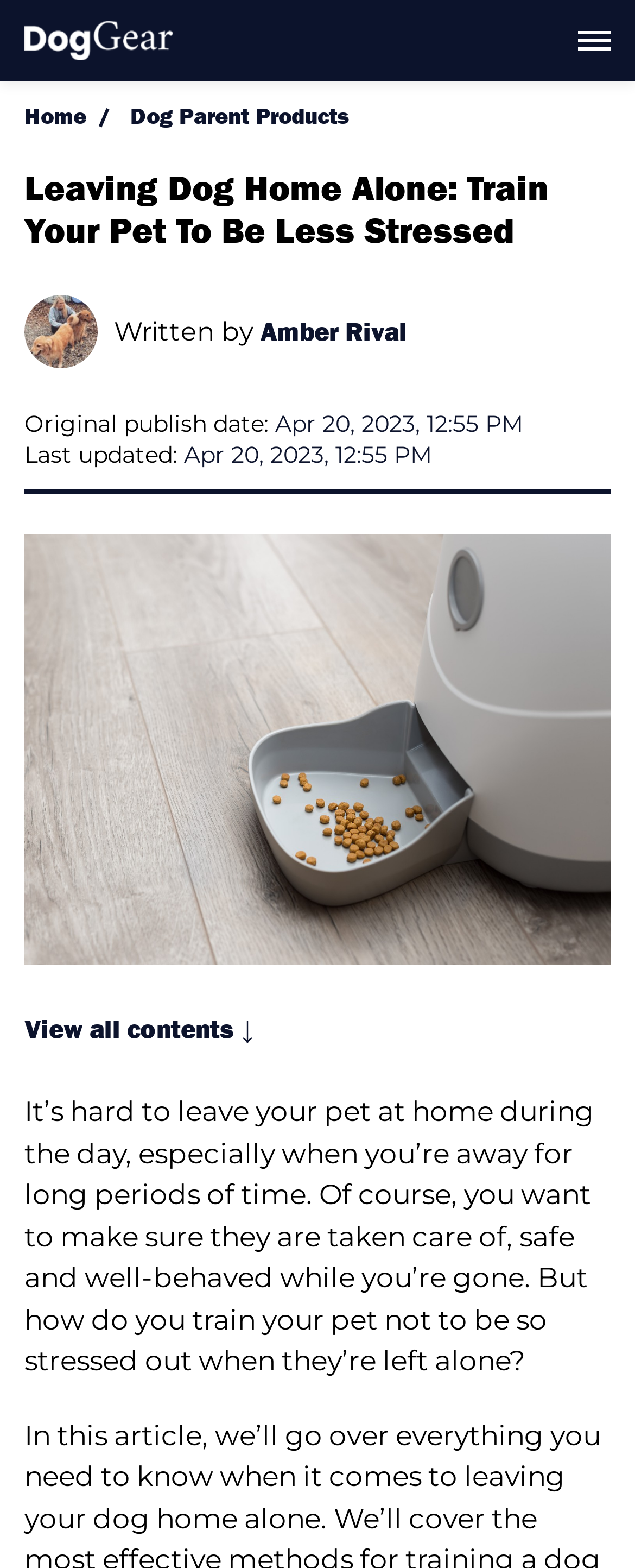Answer the question below using just one word or a short phrase: 
How many sections are there in the article?

At least 2